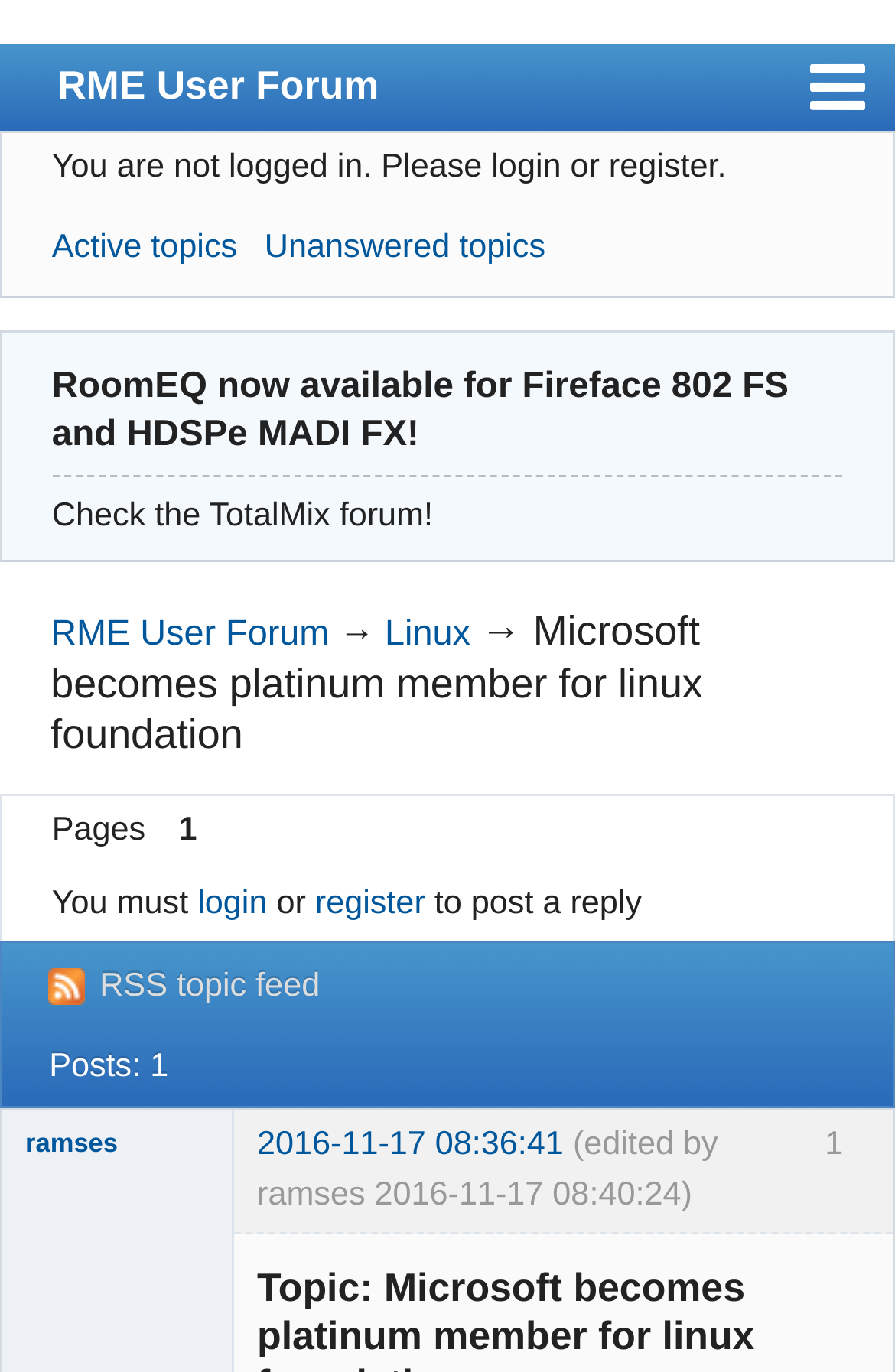Provide the bounding box coordinates for the area that should be clicked to complete the instruction: "Check the 'Linux' category".

[0.43, 0.448, 0.526, 0.477]